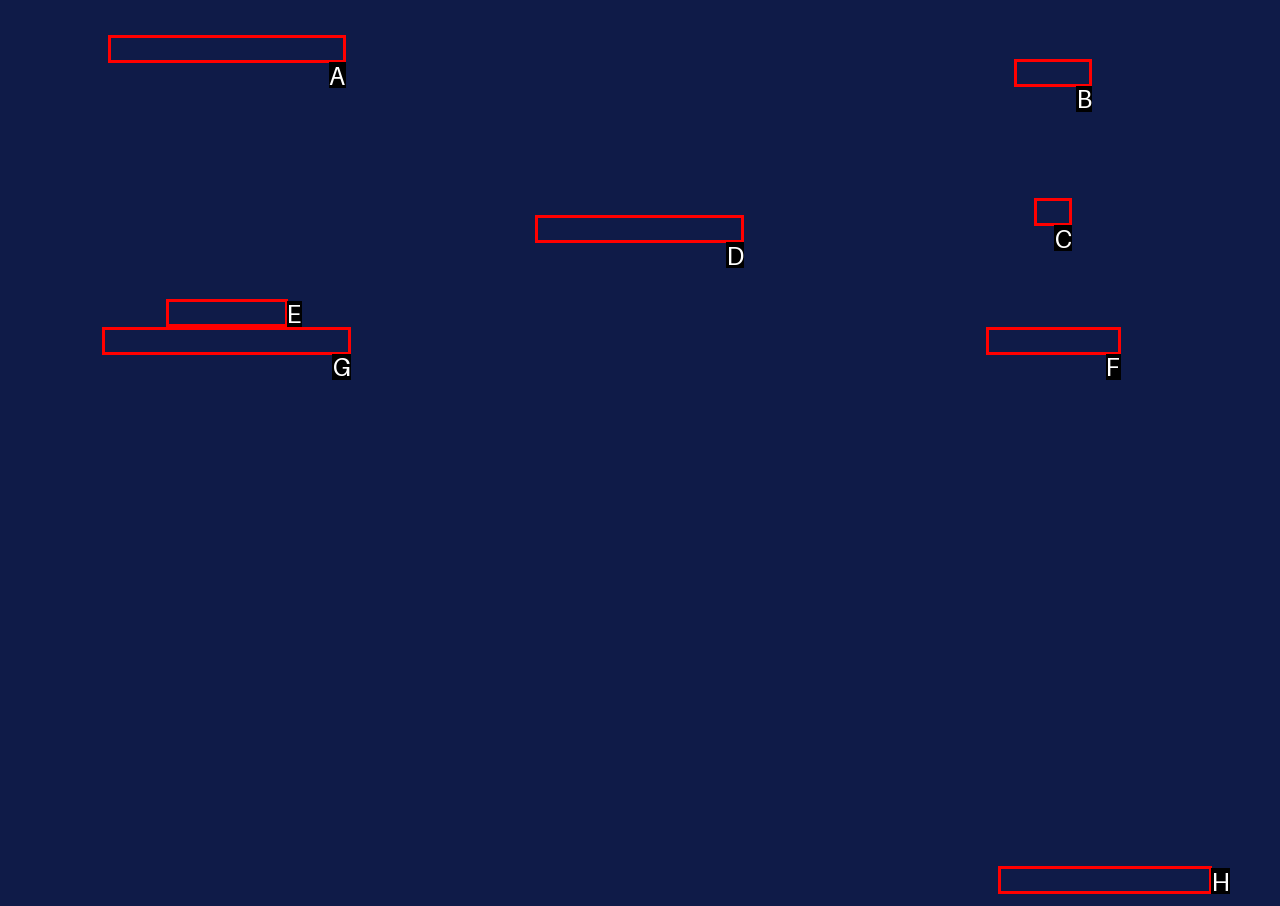Show which HTML element I need to click to perform this task: Download the 2ULaundry app on iOS Answer with the letter of the correct choice.

F